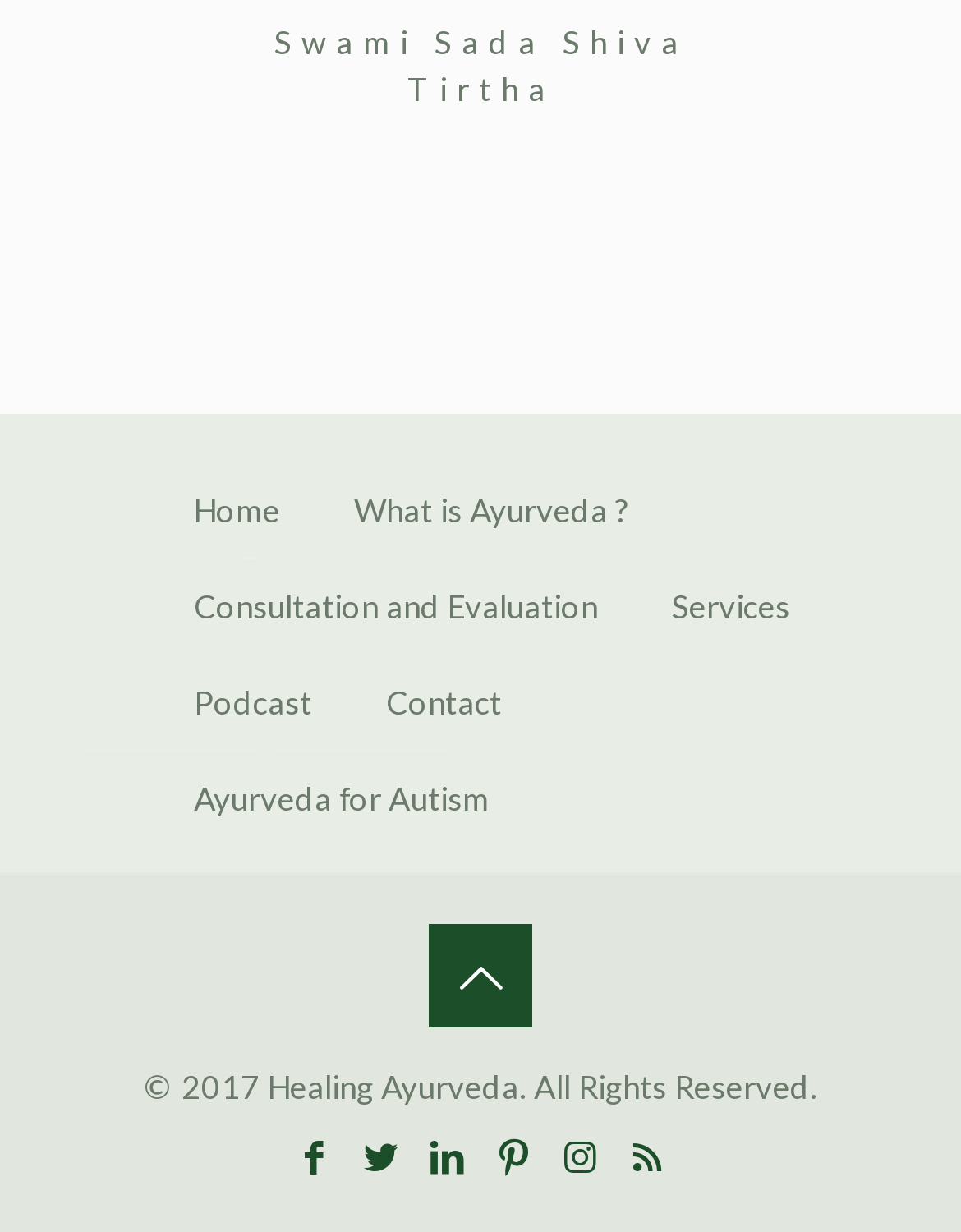What is the name of the person on the webpage? Based on the image, give a response in one word or a short phrase.

Swami Sada Shiva Tirtha